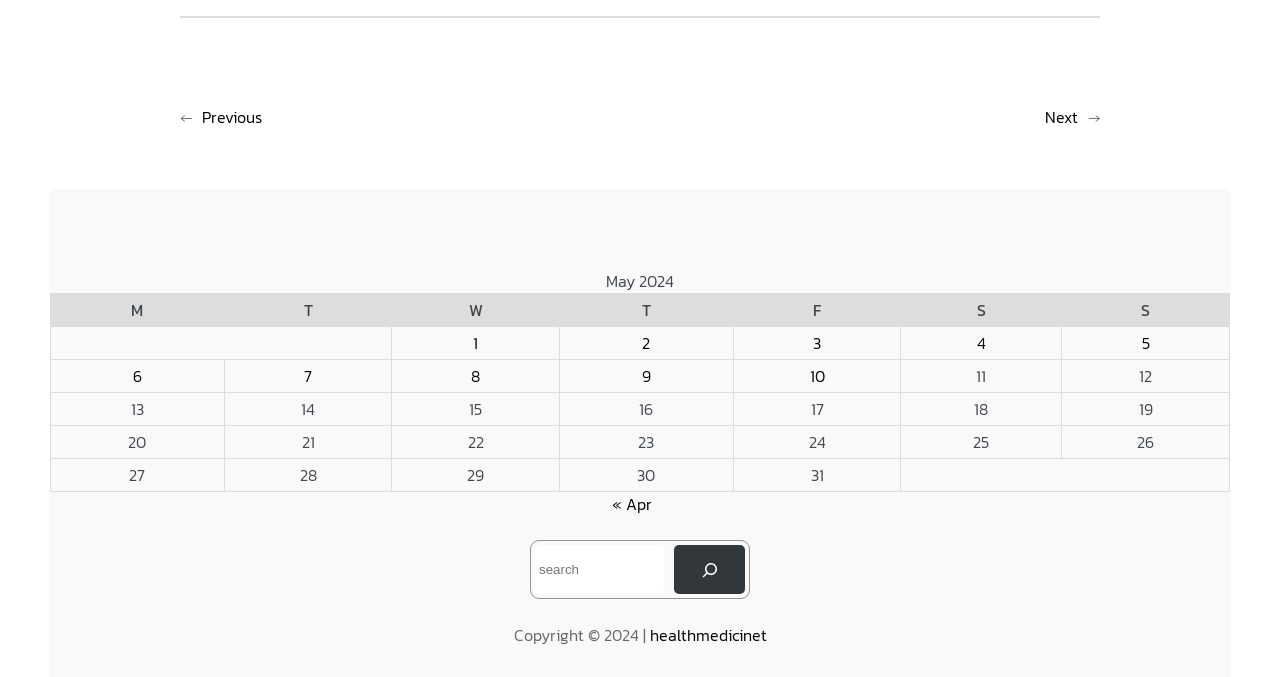What is the purpose of the search box?
Using the image as a reference, deliver a detailed and thorough answer to the question.

The search box has a label 'Search' and a button with a magnifying glass icon, indicating that it is used to search for something, likely related to the content of the webpage.